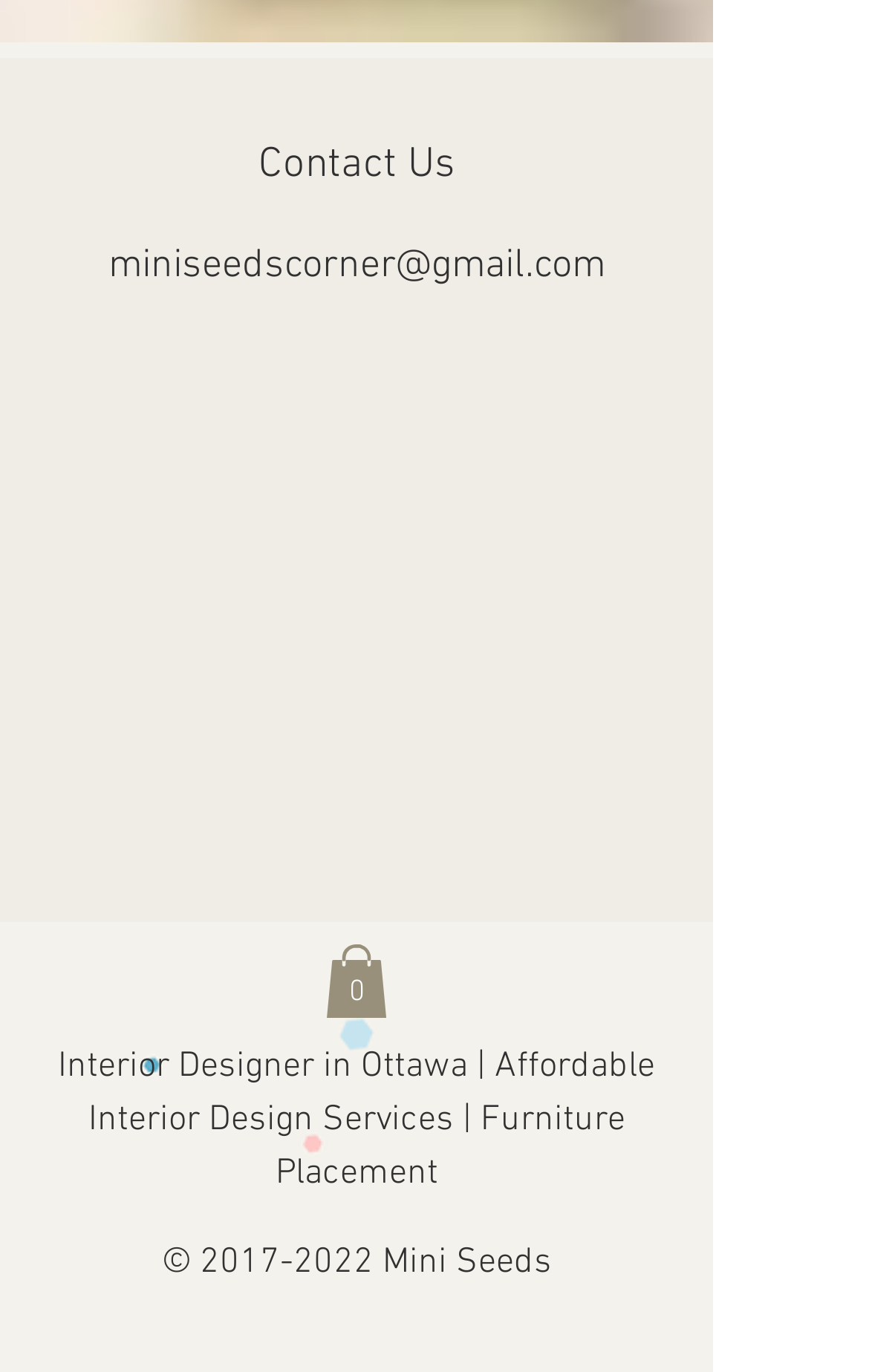Locate and provide the bounding box coordinates for the HTML element that matches this description: "miniseedscorner@gmail.com".

[0.124, 0.176, 0.696, 0.211]